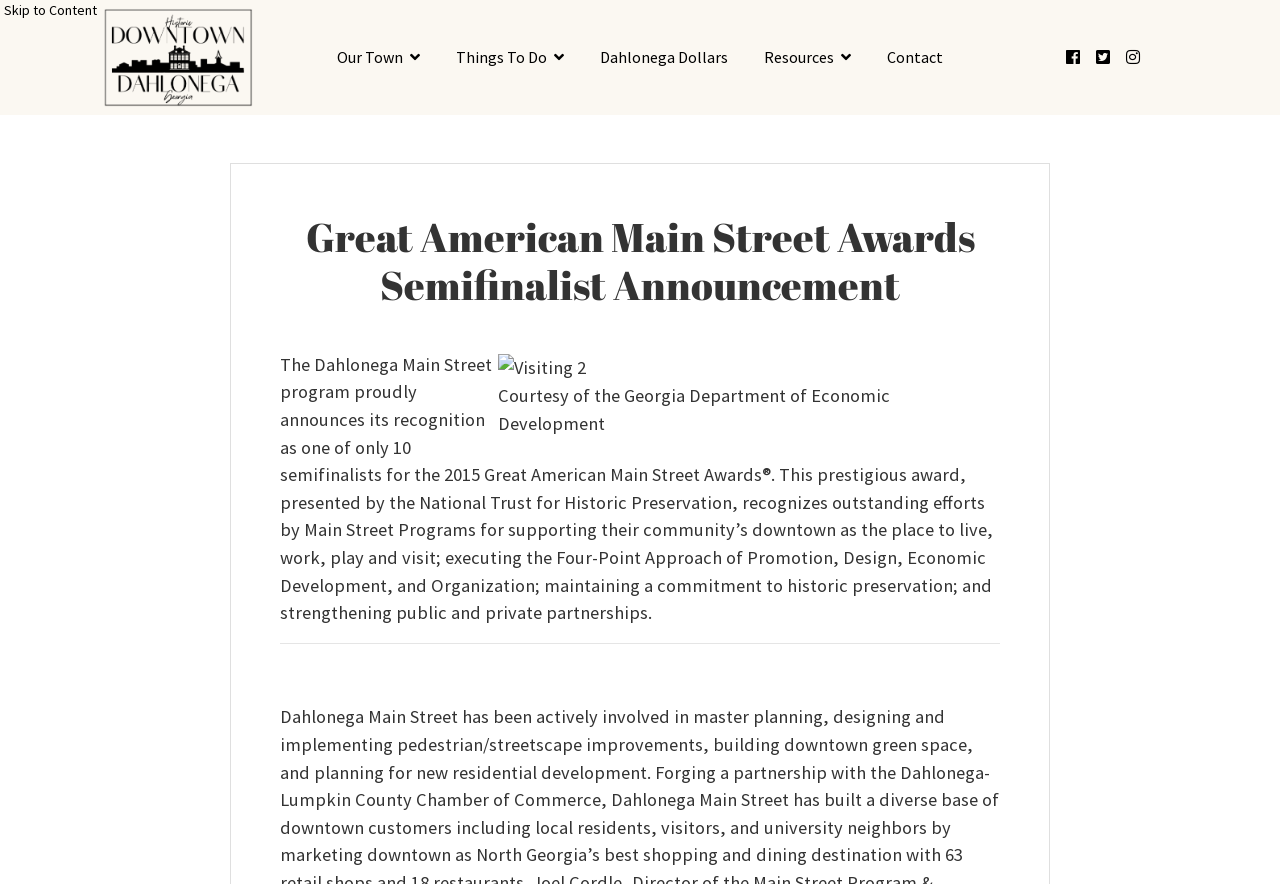What is the text below the image with the caption 'Visiting 2'?
Based on the image, give a concise answer in the form of a single word or short phrase.

Courtesy of the Georgia Department of Economic Development